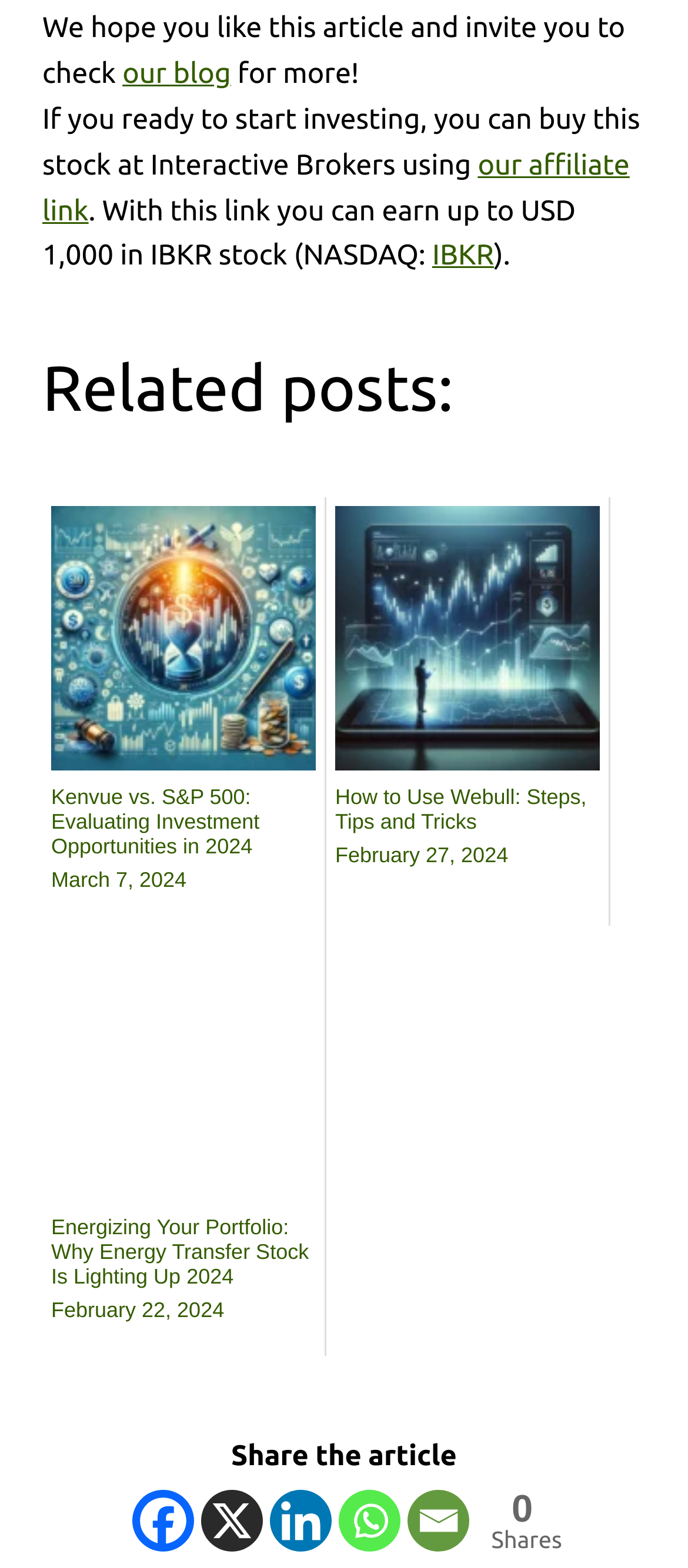Using a single word or phrase, answer the following question: 
What is the stock symbol for Interactive Brokers?

IBKR